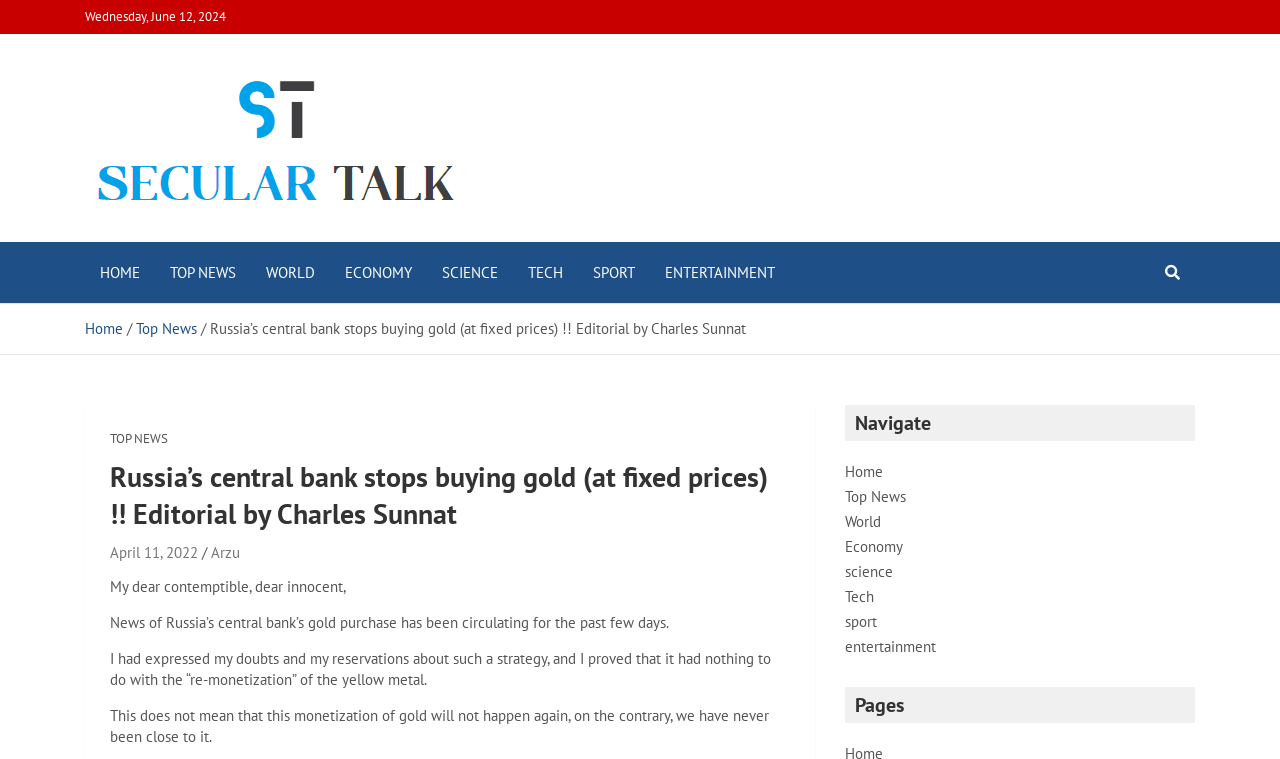What is the name of the website?
Please respond to the question with a detailed and well-explained answer.

I found the name of the website by looking at the heading 'Secular Talk' which is located at the top of the webpage, and also by looking at the image 'Secular Talk' which is located next to the heading.